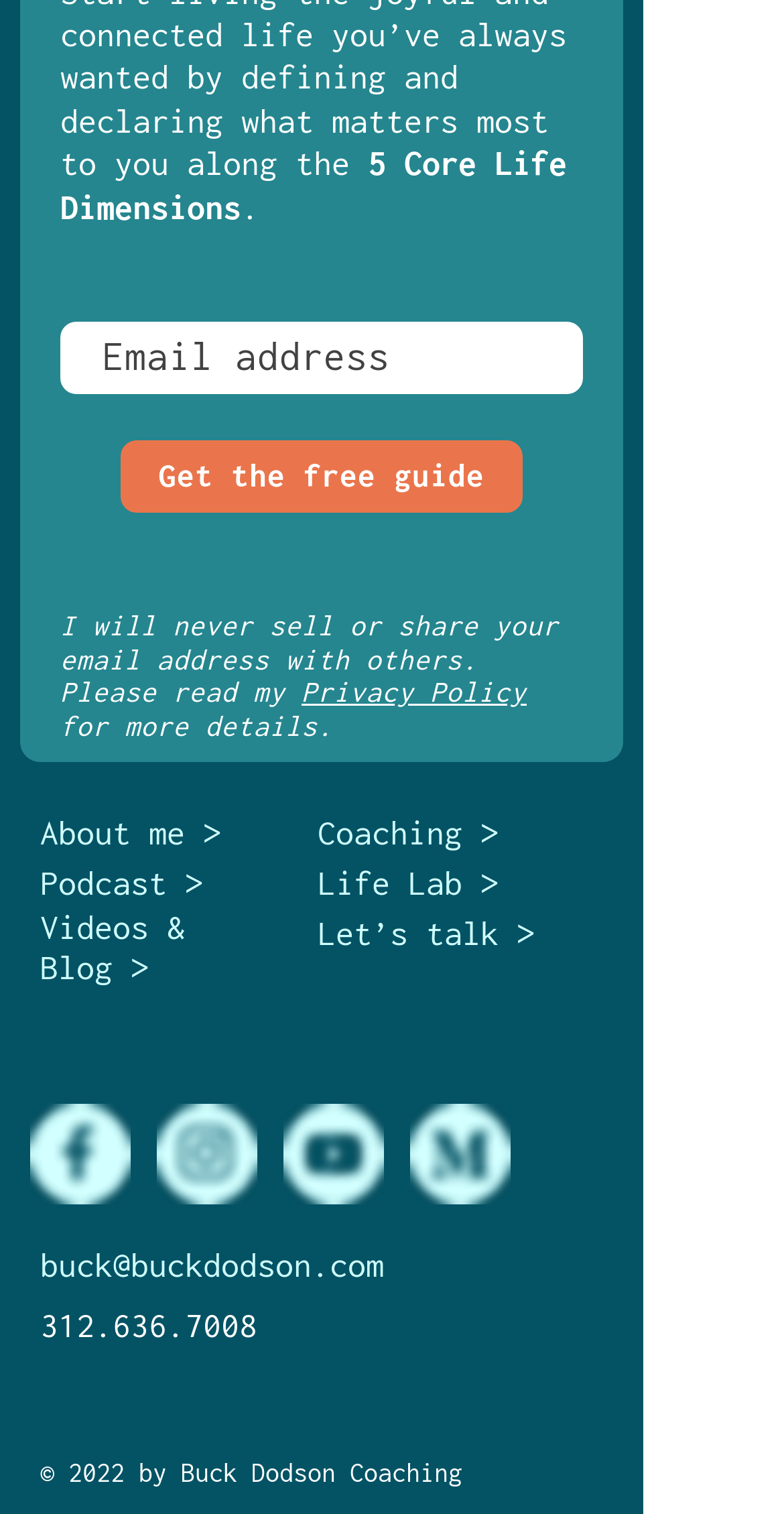How many social media links are there?
Answer the question using a single word or phrase, according to the image.

4